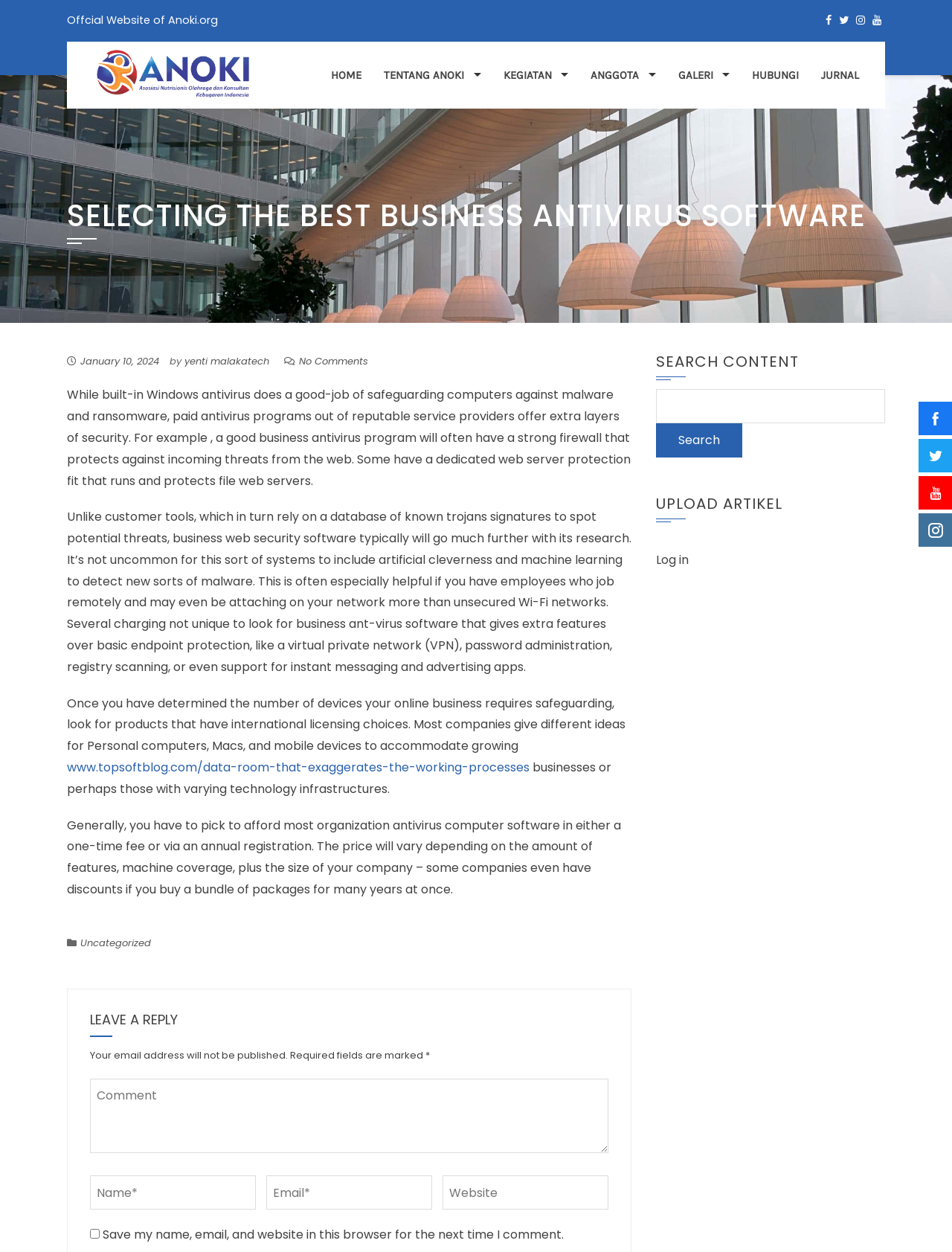Indicate the bounding box coordinates of the element that must be clicked to execute the instruction: "Search for content". The coordinates should be given as four float numbers between 0 and 1, i.e., [left, top, right, bottom].

[0.689, 0.311, 0.93, 0.338]